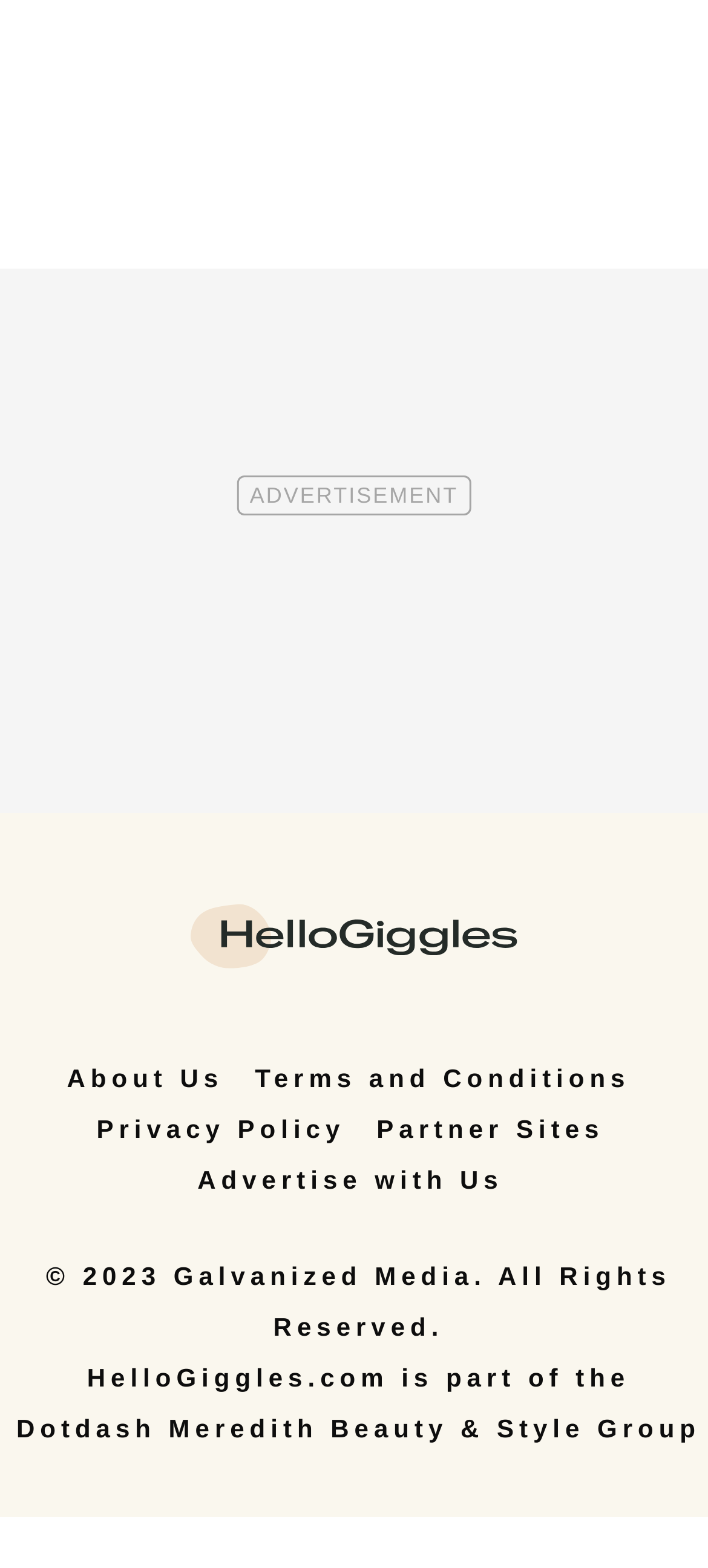What is the copyright year of the website?
Answer the question with a thorough and detailed explanation.

The copyright year can be found at the bottom of the webpage, where it says '© 2023 Galvanized Media. All Rights Reserved.'